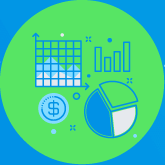What does the light blue line in the graph represent?
Ensure your answer is thorough and detailed.

The question inquires about the meaning of the light blue line in the graph. Based on the image, it is evident that the line graph with a light blue line trending upwards symbolizes growth or progress, which is a common representation in financial and business contexts.